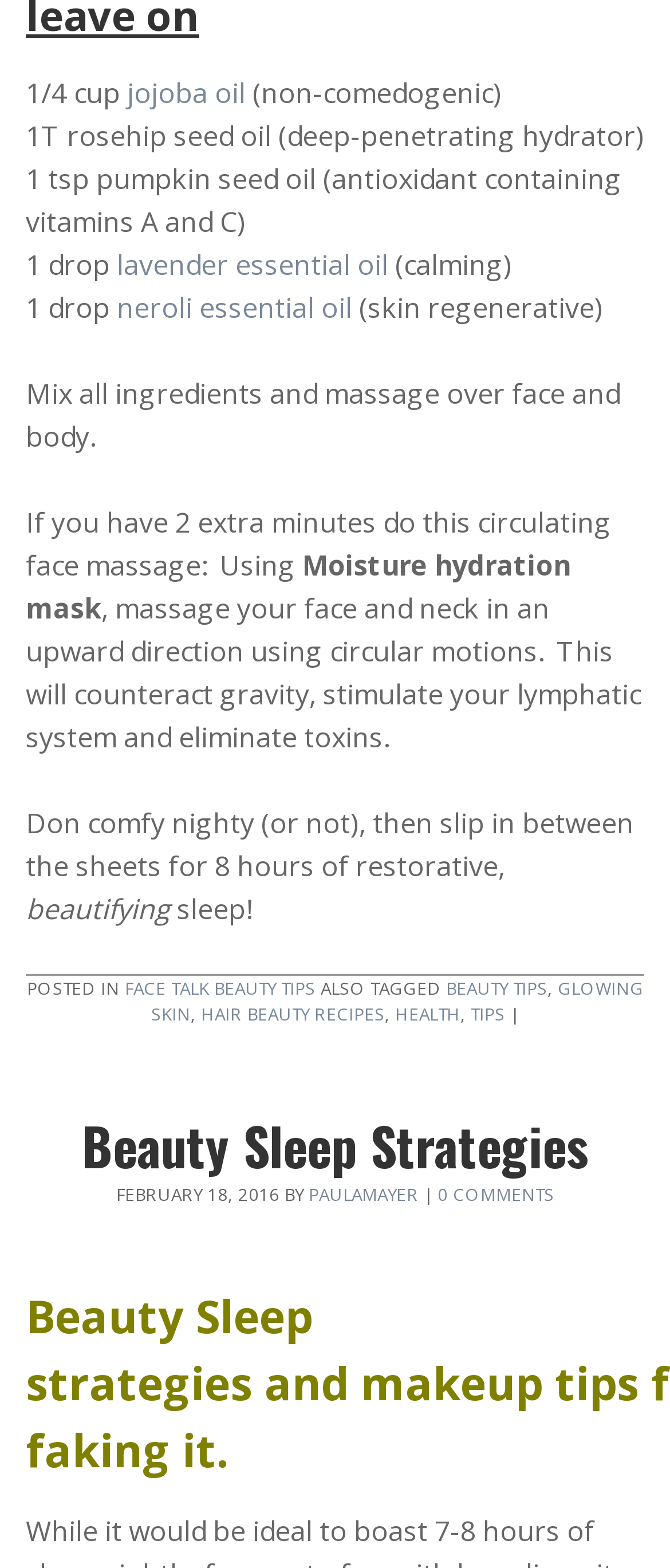Provide your answer in a single word or phrase: 
What is the main topic of this webpage?

Beauty Sleep Strategies